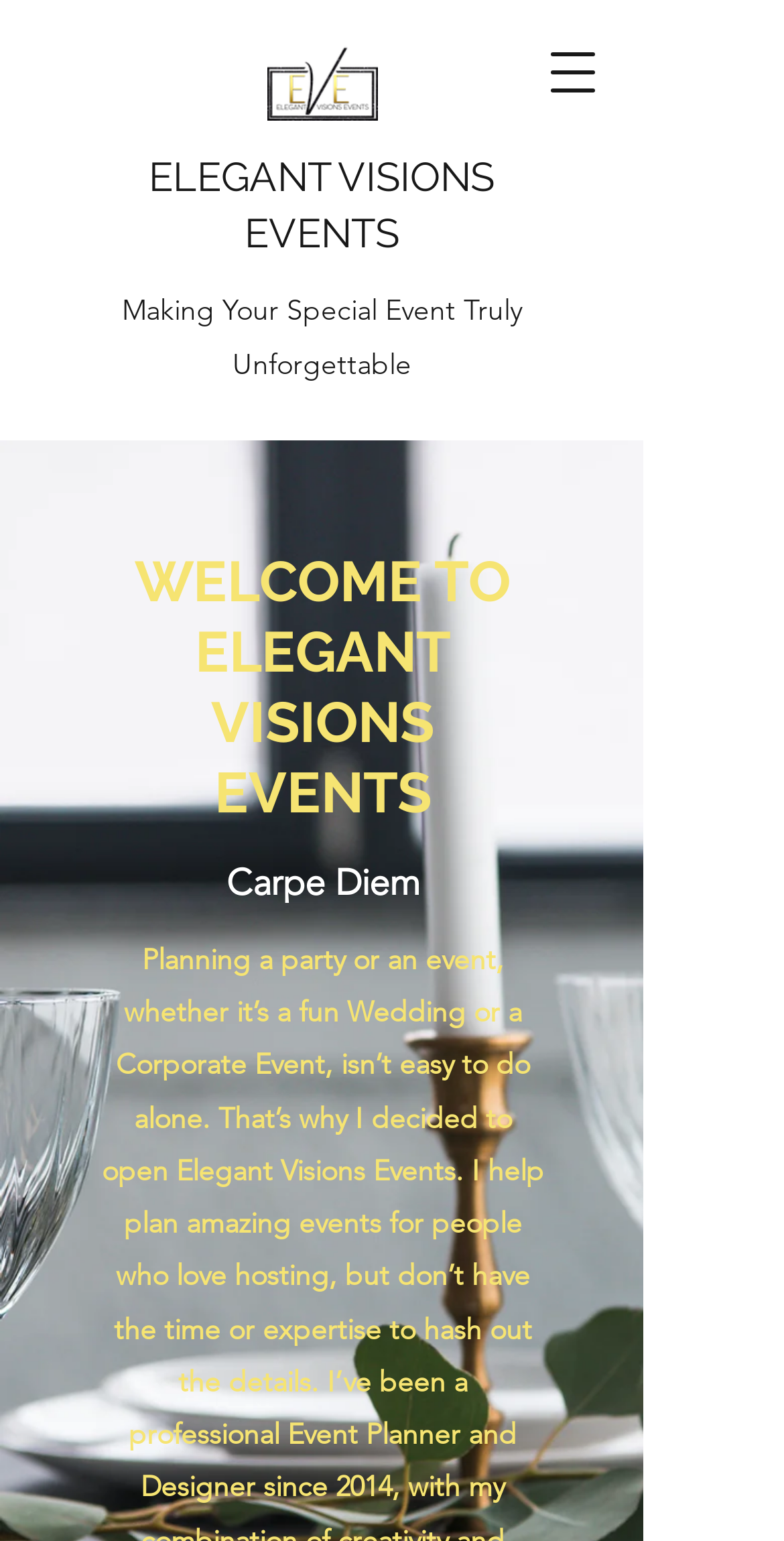Using the element description provided, determine the bounding box coordinates in the format (top-left x, top-left y, bottom-right x, bottom-right y). Ensure that all values are floating point numbers between 0 and 1. Element description: ELEGANT VISIONS EVENTS

[0.19, 0.099, 0.631, 0.167]